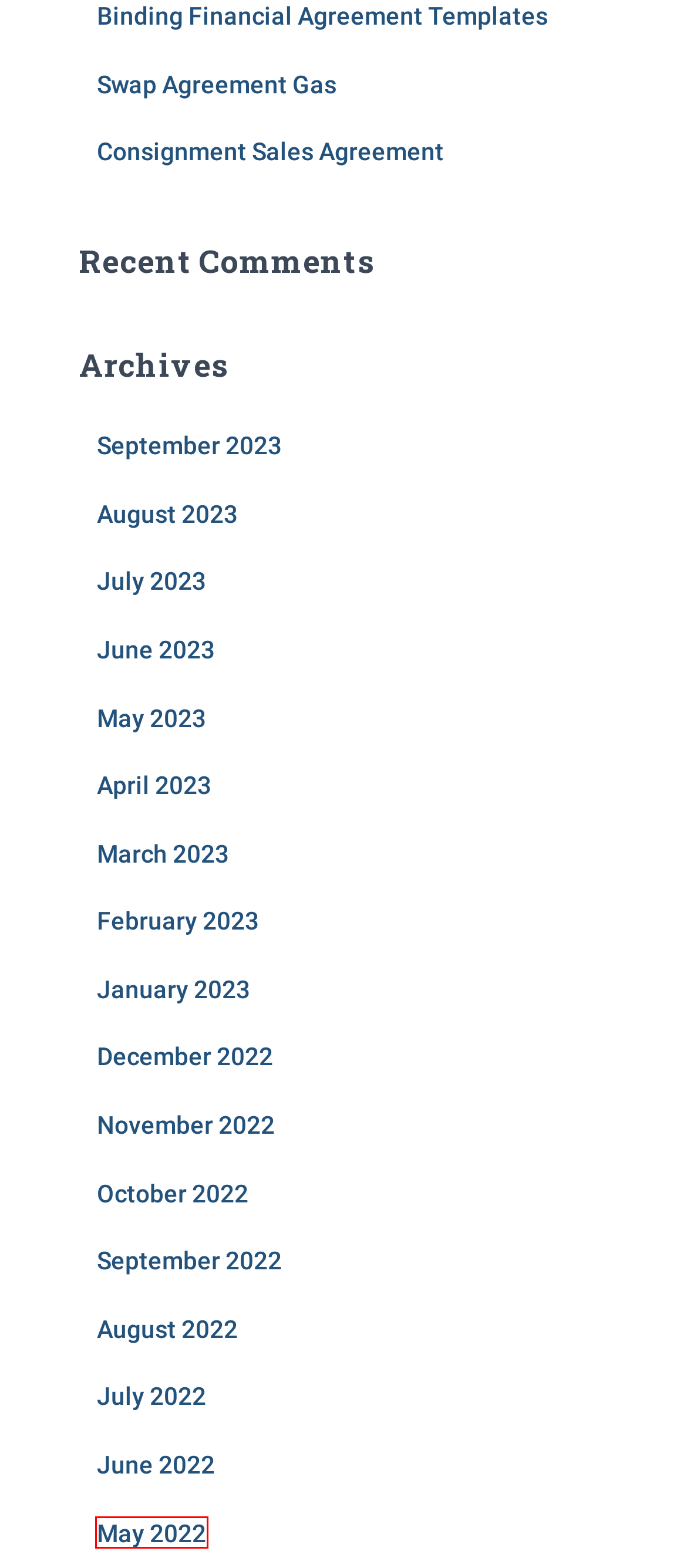Observe the provided screenshot of a webpage with a red bounding box around a specific UI element. Choose the webpage description that best fits the new webpage after you click on the highlighted element. These are your options:
A. November 2022 – W-I-N
B. January 2023 – W-I-N
C. August 2023 – W-I-N
D. July 2023 – W-I-N
E. August 2022 – W-I-N
F. May 2022 – W-I-N
G. May 2023 – W-I-N
H. Swap Agreement Gas – W-I-N

F